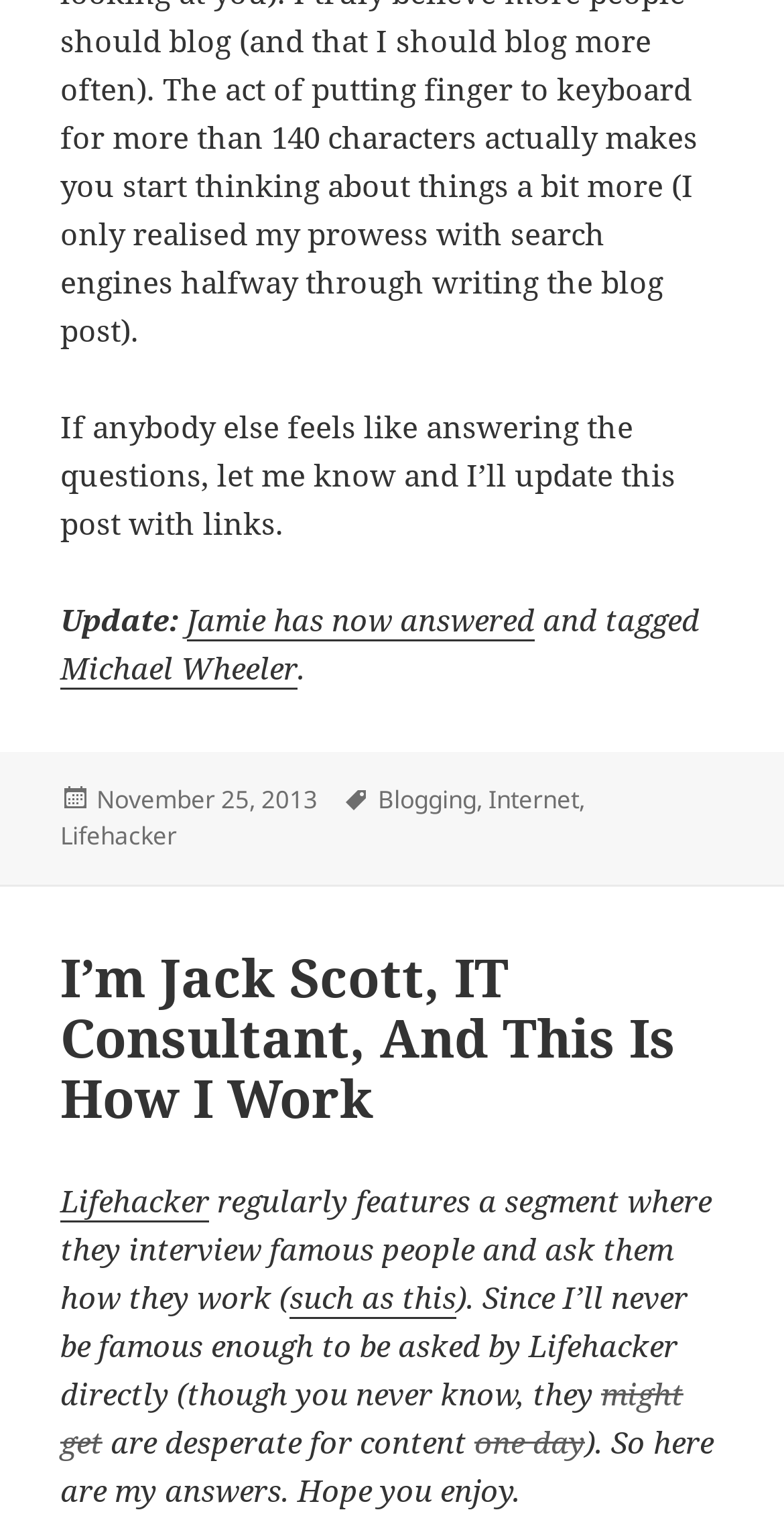Using the description "Lifehacker", locate and provide the bounding box of the UI element.

[0.077, 0.779, 0.267, 0.807]